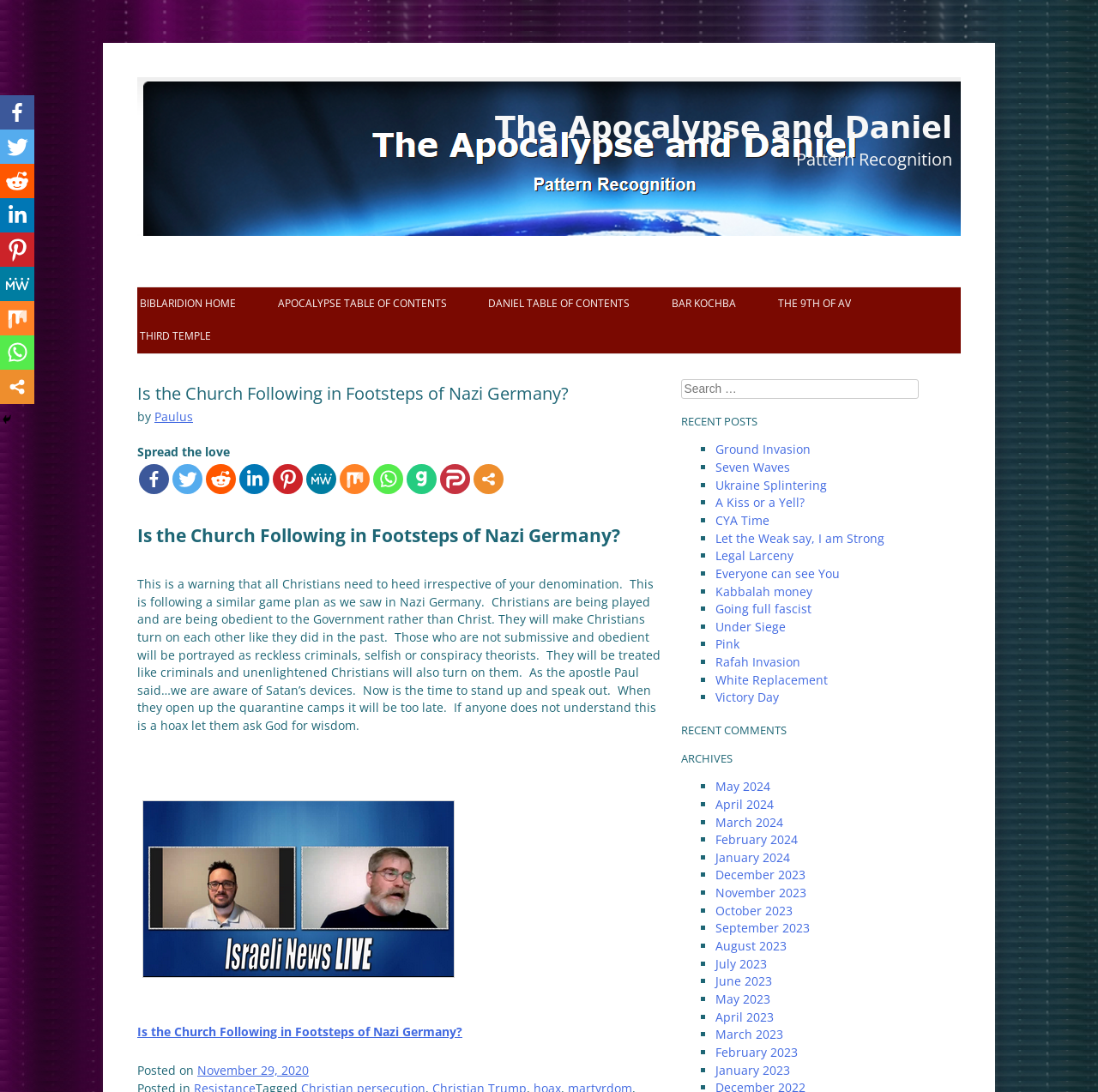Please find the bounding box coordinates of the element that must be clicked to perform the given instruction: "Read the 'Pattern Recognition' heading". The coordinates should be four float numbers from 0 to 1, i.e., [left, top, right, bottom].

[0.242, 0.134, 0.867, 0.158]